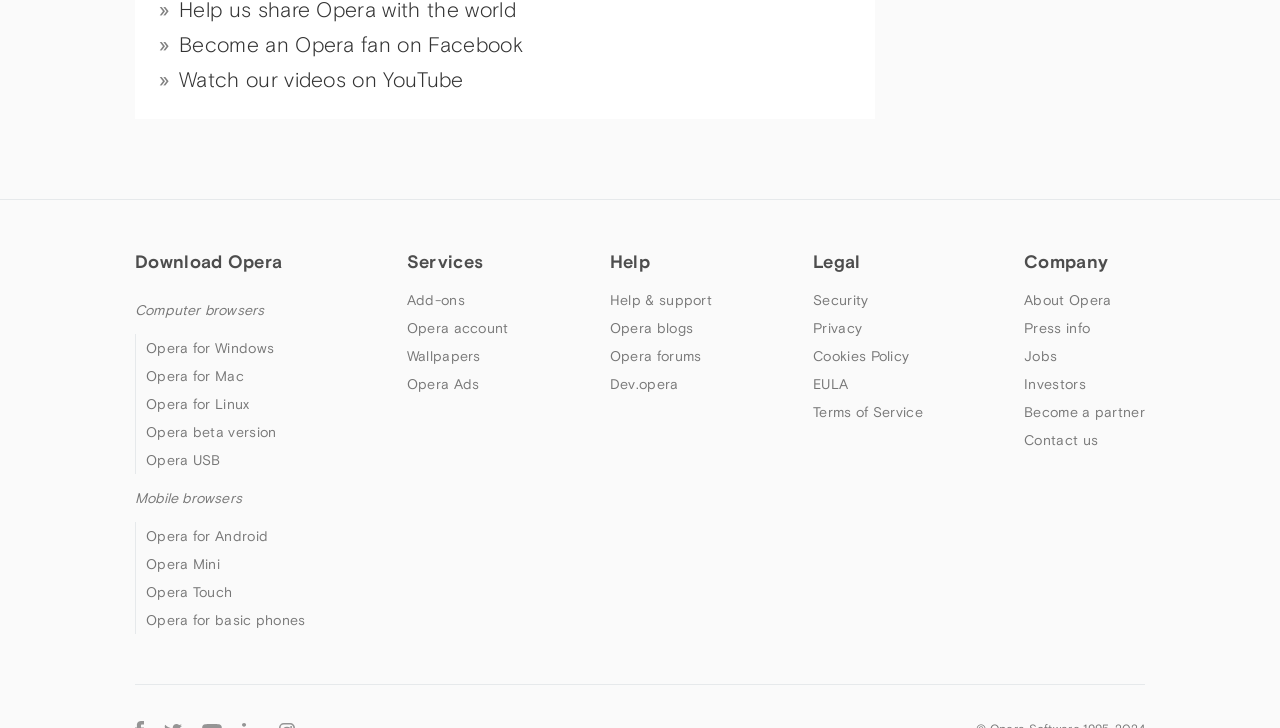How many operating systems does Opera support? Based on the screenshot, please respond with a single word or phrase.

Three